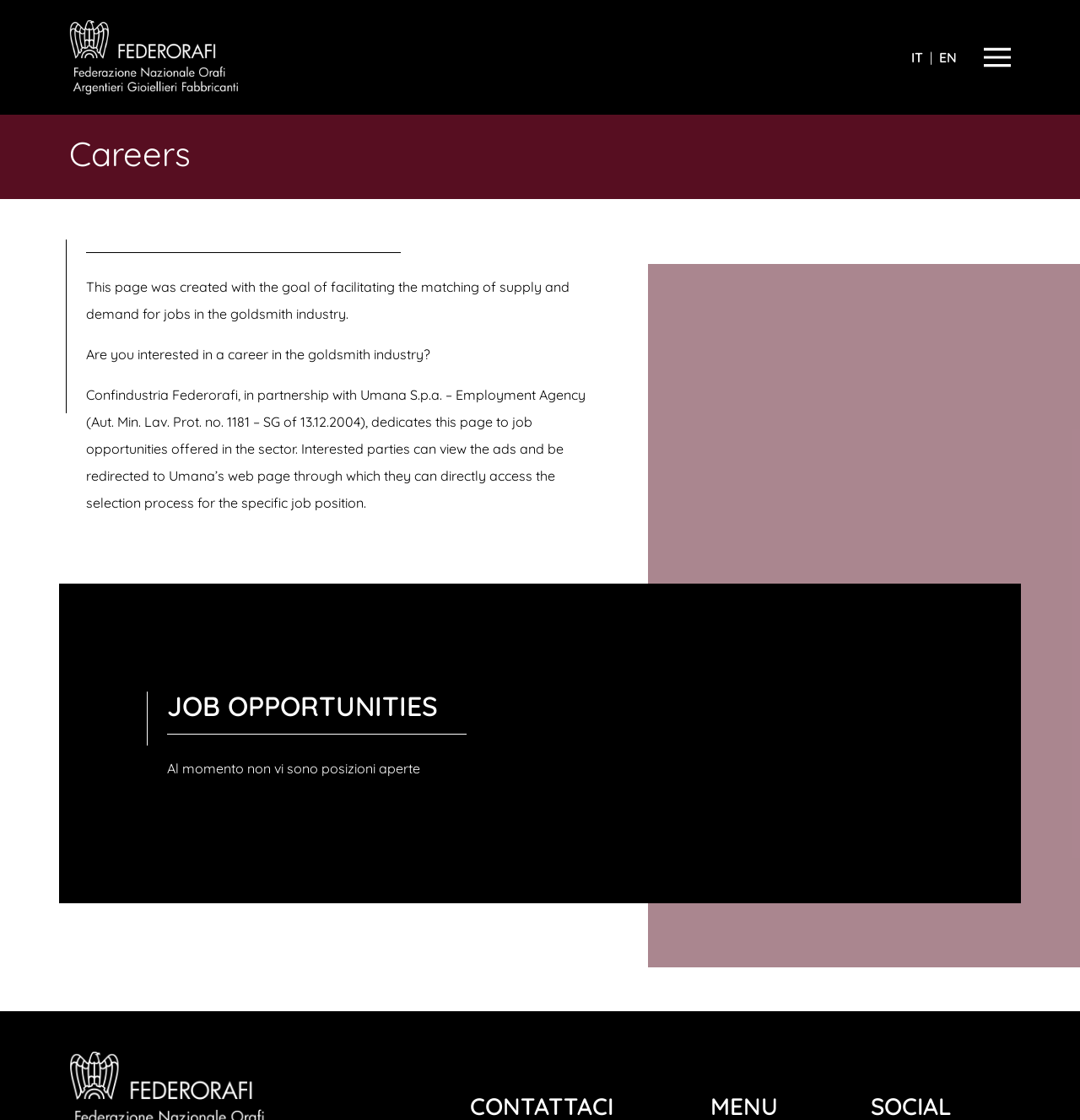Generate a comprehensive description of the webpage content.

The webpage is titled "Careers - Federorafi" and appears to be a job opportunities page for the goldsmith industry. At the top left corner, there is a logo of Federorafi, which is an image linked to the logo. On the top right corner, there are three links: "IT", a separator "|", and "EN", likely indicating language options.

Below the logo, there is a heading "Careers" in a prominent position. Following this heading, there are three paragraphs of text that describe the purpose of the page, which is to facilitate job matching in the goldsmith industry. The text explains that the page is a collaboration between Confindustria Federorafi and Umana S.p.a., an employment agency, and that interested parties can view job ads and access the selection process through Umana's webpage.

Further down the page, there is a heading "JOB OPPORTUNITIES" in the middle of the page. Below this heading, there is a message indicating that there are currently no open positions available.